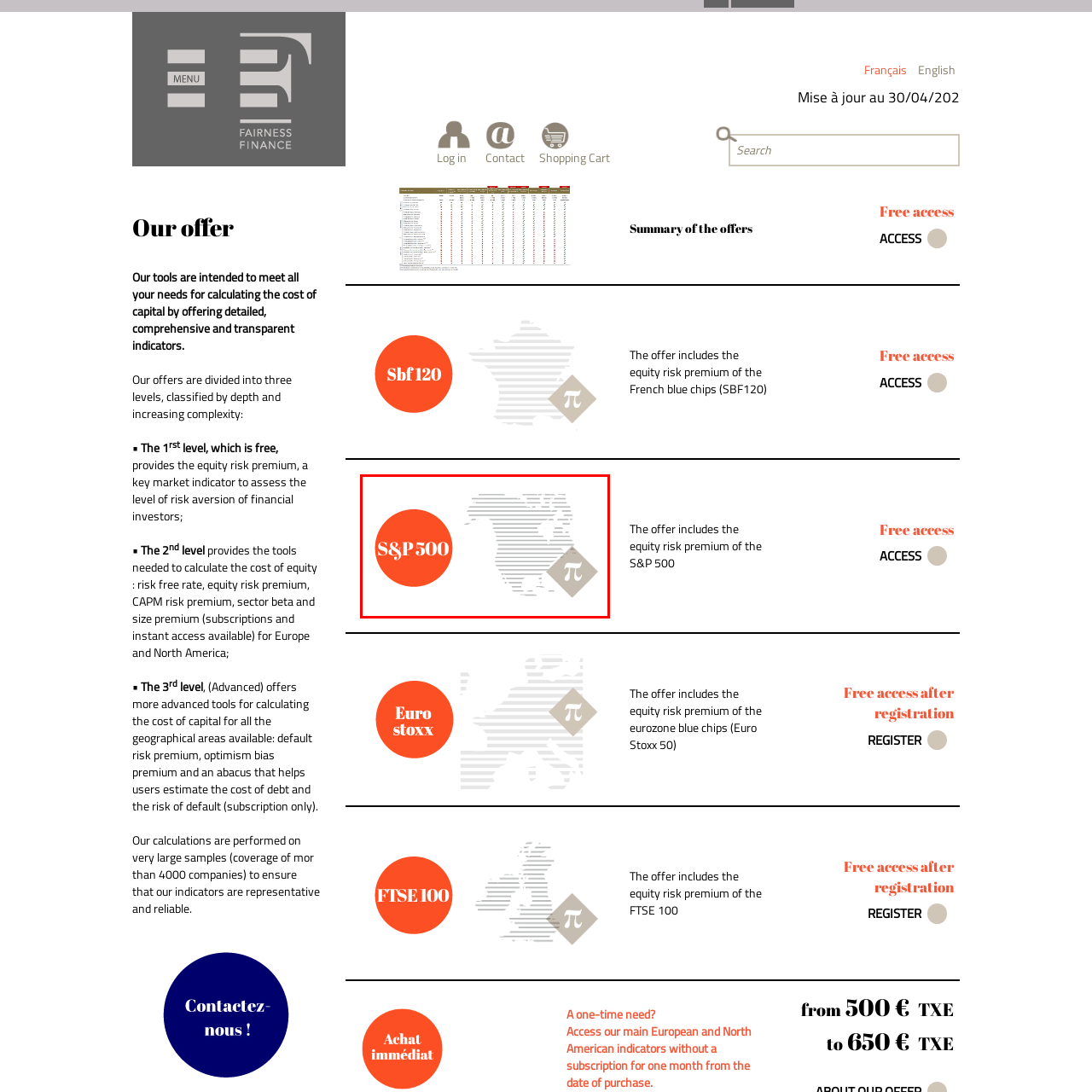Concentrate on the image inside the red border and answer the question in one word or phrase: 
What is the symbol featured in the diamond shape?

π